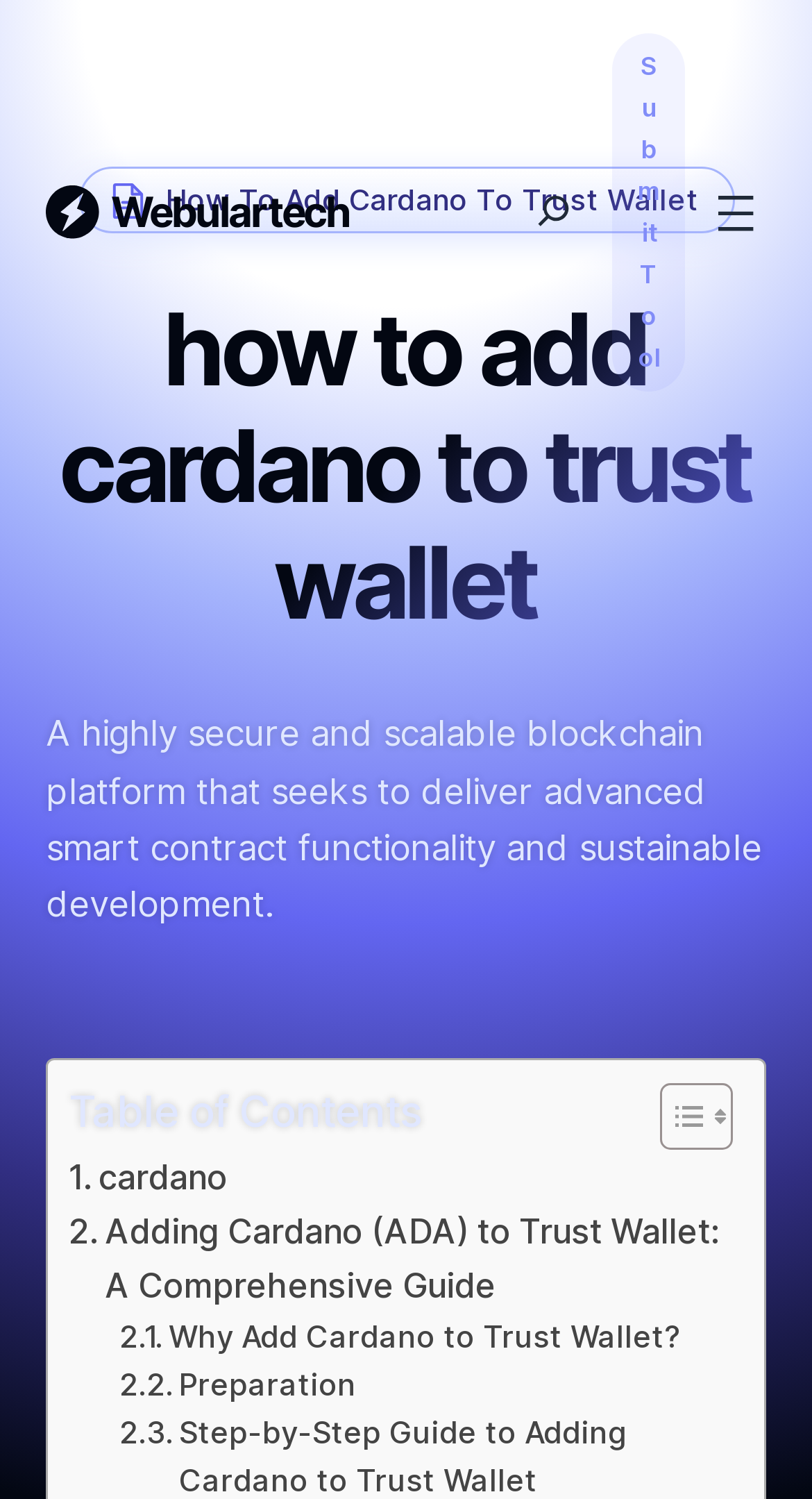Locate the UI element that matches the description aria-label="Open menu" in the webpage screenshot. Return the bounding box coordinates in the format (top-left x, top-left y, bottom-right x, bottom-right y), with values ranging from 0 to 1.

[0.87, 0.122, 0.944, 0.162]